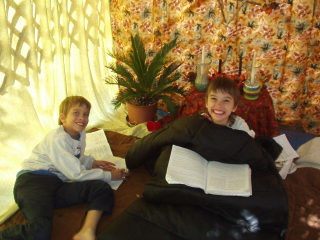Provide a thorough description of the image.

In this cheerful image, two children are comfortably nestled within a beautifully decorated sukkah, a temporary dwelling used during the Sukkot festival. Lively floral fabric drapes the walls, while a small potted palm and candles create a cozy and inviting atmosphere around them. One child is lying on a bedspread, engrossed in a book, while the other smiles broadly, showcasing their joy and excitement. The surroundings suggest a festive spirit, combining elements of learning and celebration, as the children enjoy their time in this special familial space that encourages both study and togetherness during the holiday.